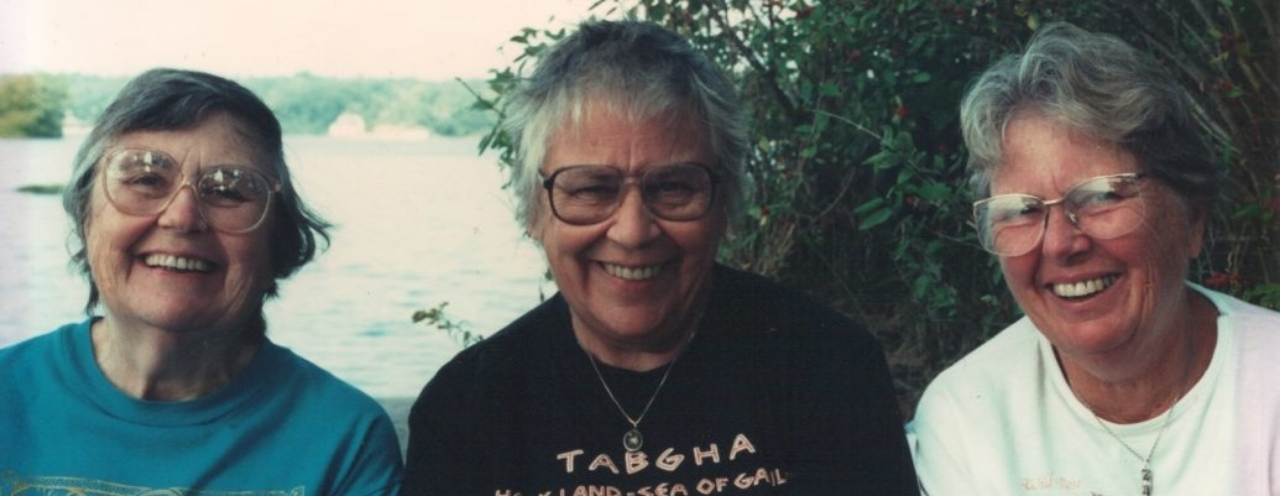Are the women celebrating a formal event?
From the screenshot, provide a brief answer in one word or phrase.

No